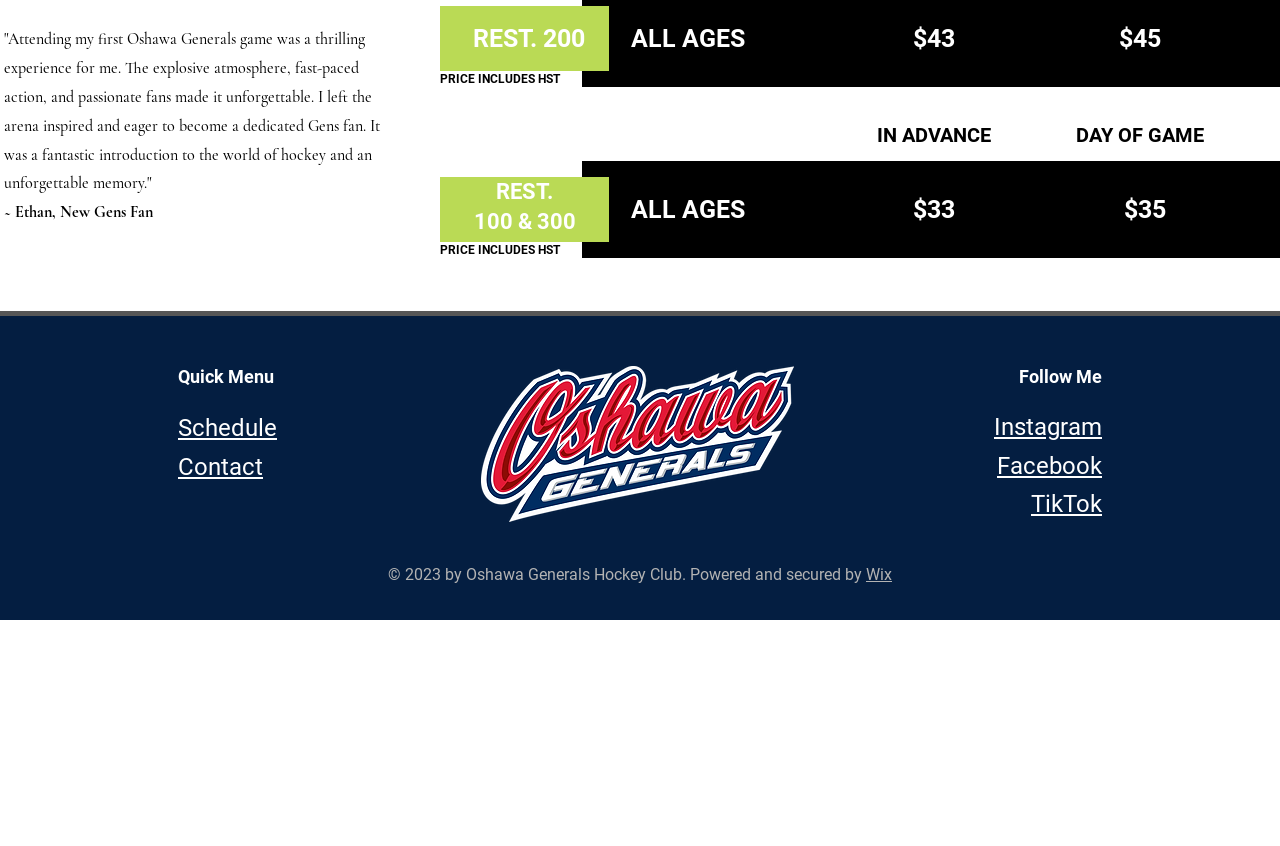What social media platforms can you follow the Oshawa Generals on?
Using the image as a reference, give an elaborate response to the question.

The social media platforms that the Oshawa Generals can be followed on are listed in the 'Follow Me' section, which includes links to Instagram, Facebook, and TikTok.